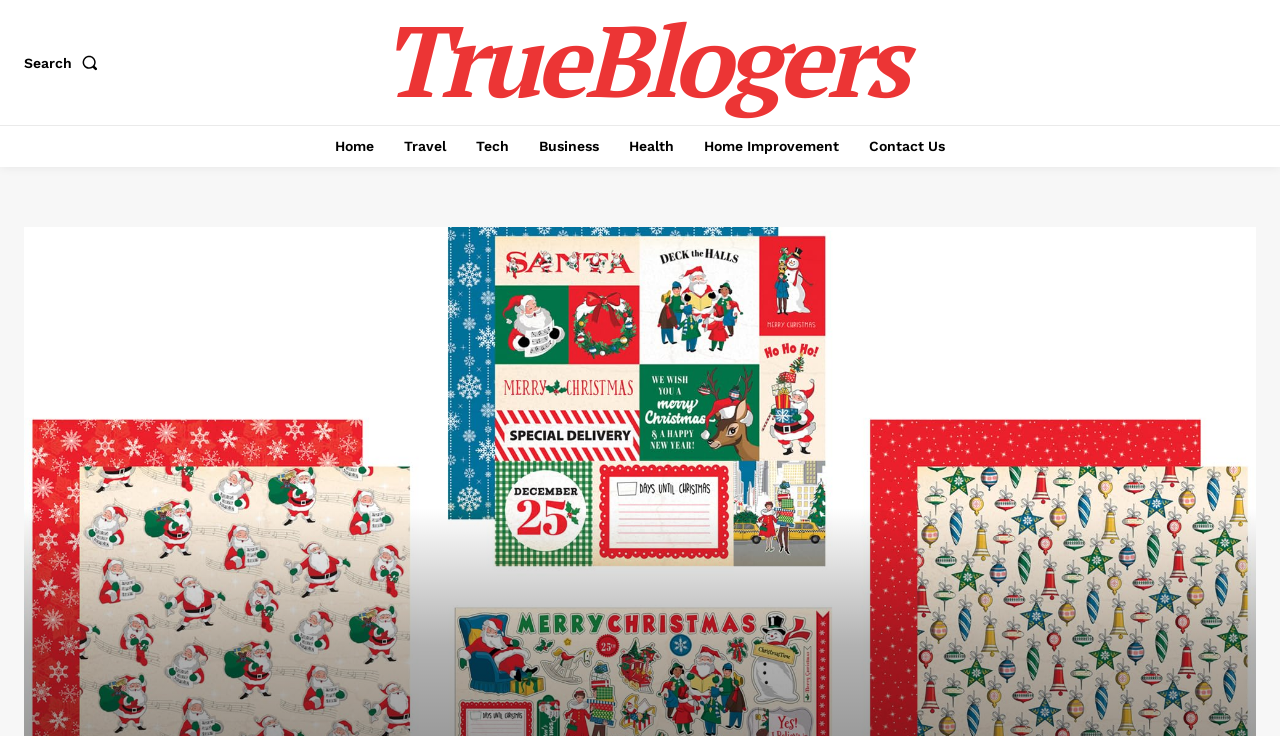How many links are in the top navigation menu?
Please provide an in-depth and detailed response to the question.

There are 7 links in the top navigation menu, including Home, Travel, Tech, Business, Health, Home Improvement, and Contact Us.